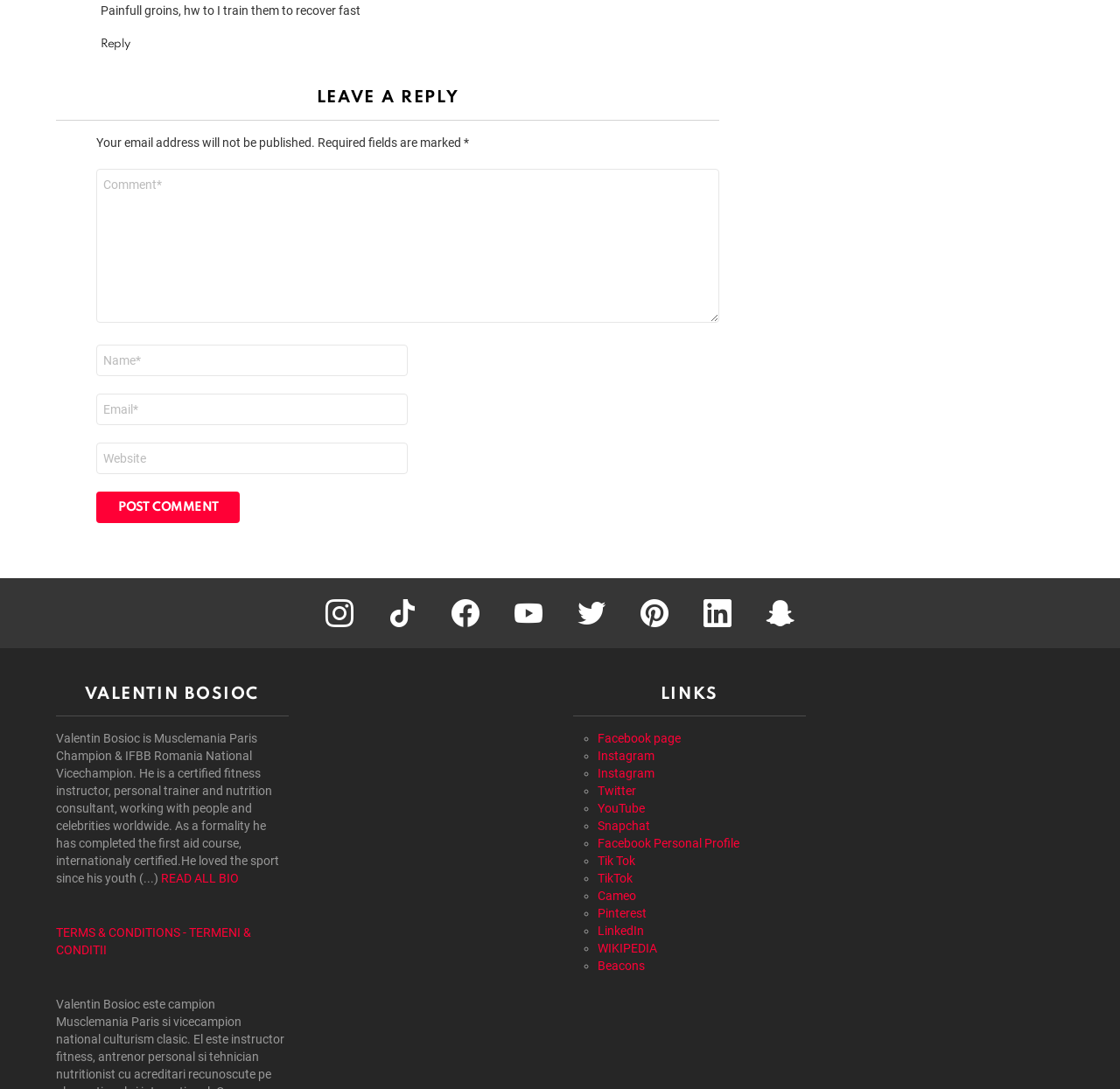Provide the bounding box coordinates of the HTML element described as: "Tik Tok". The bounding box coordinates should be four float numbers between 0 and 1, i.e., [left, top, right, bottom].

[0.534, 0.784, 0.567, 0.797]